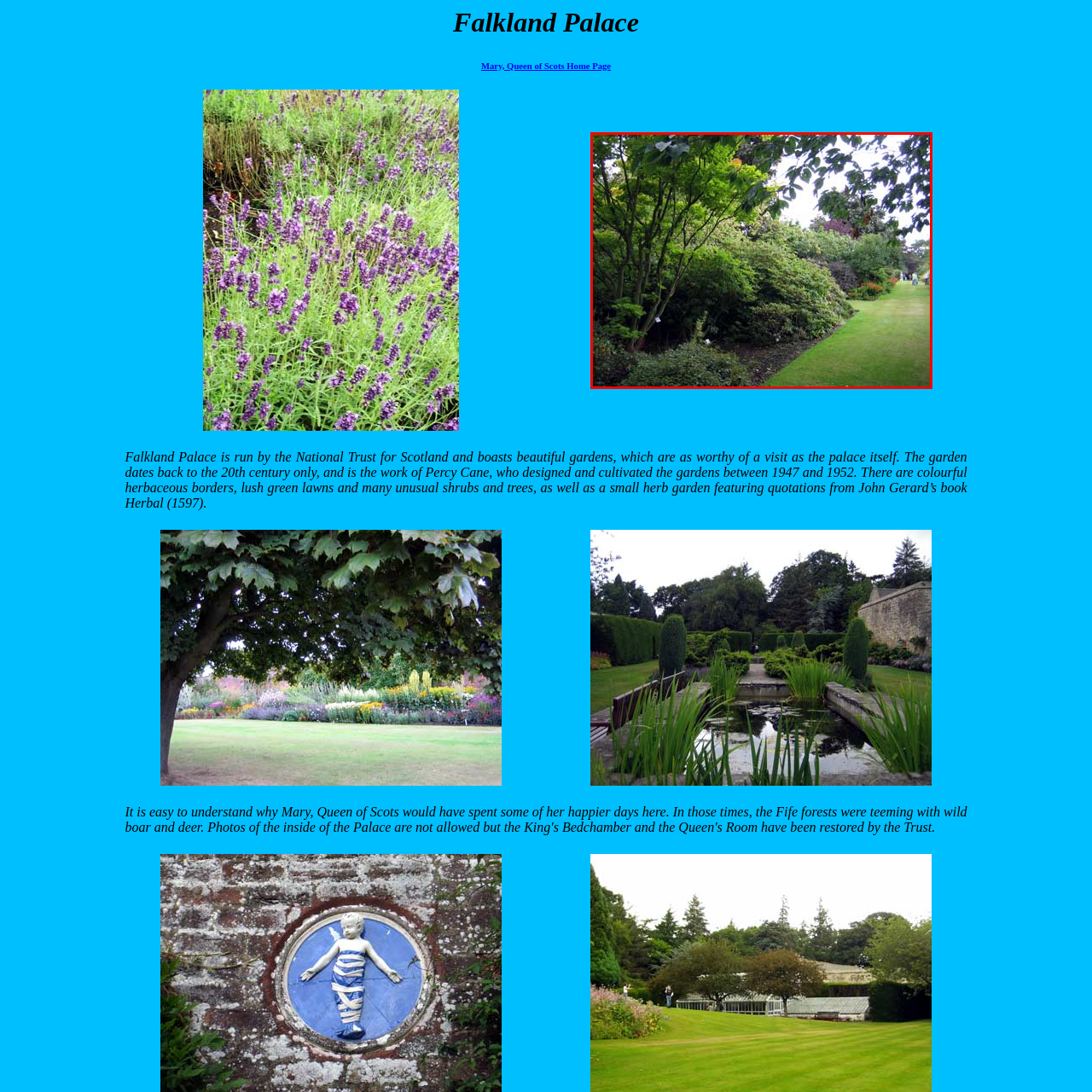Focus on the image within the purple boundary, What is the historical significance of Falkland Palace? 
Answer briefly using one word or phrase.

Mary, Queen of Scots, once spent her time